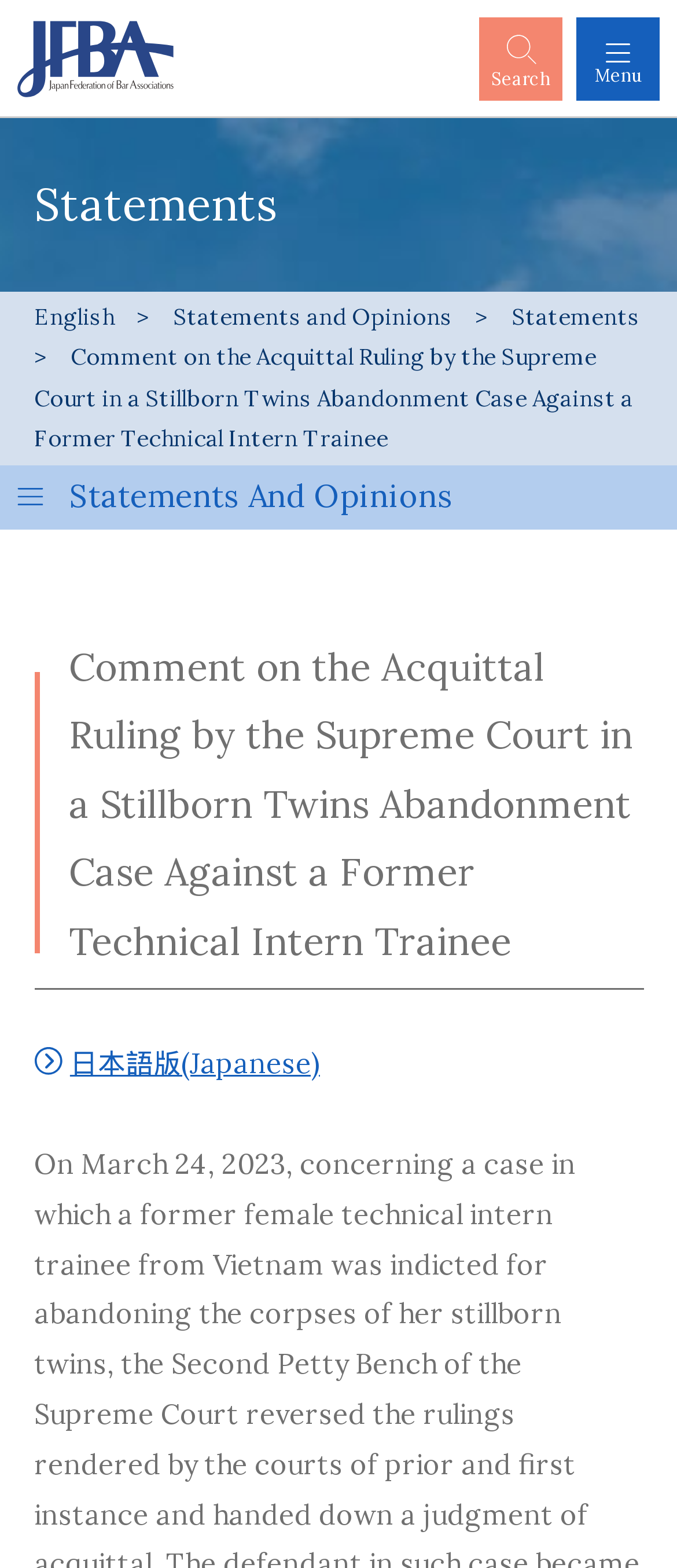What is the title of the statement?
Answer the question with a single word or phrase, referring to the image.

Comment on the Acquittal Ruling by the Supreme Court in a Stillborn Twins Abandonment Case Against a Former Technical Intern Trainee